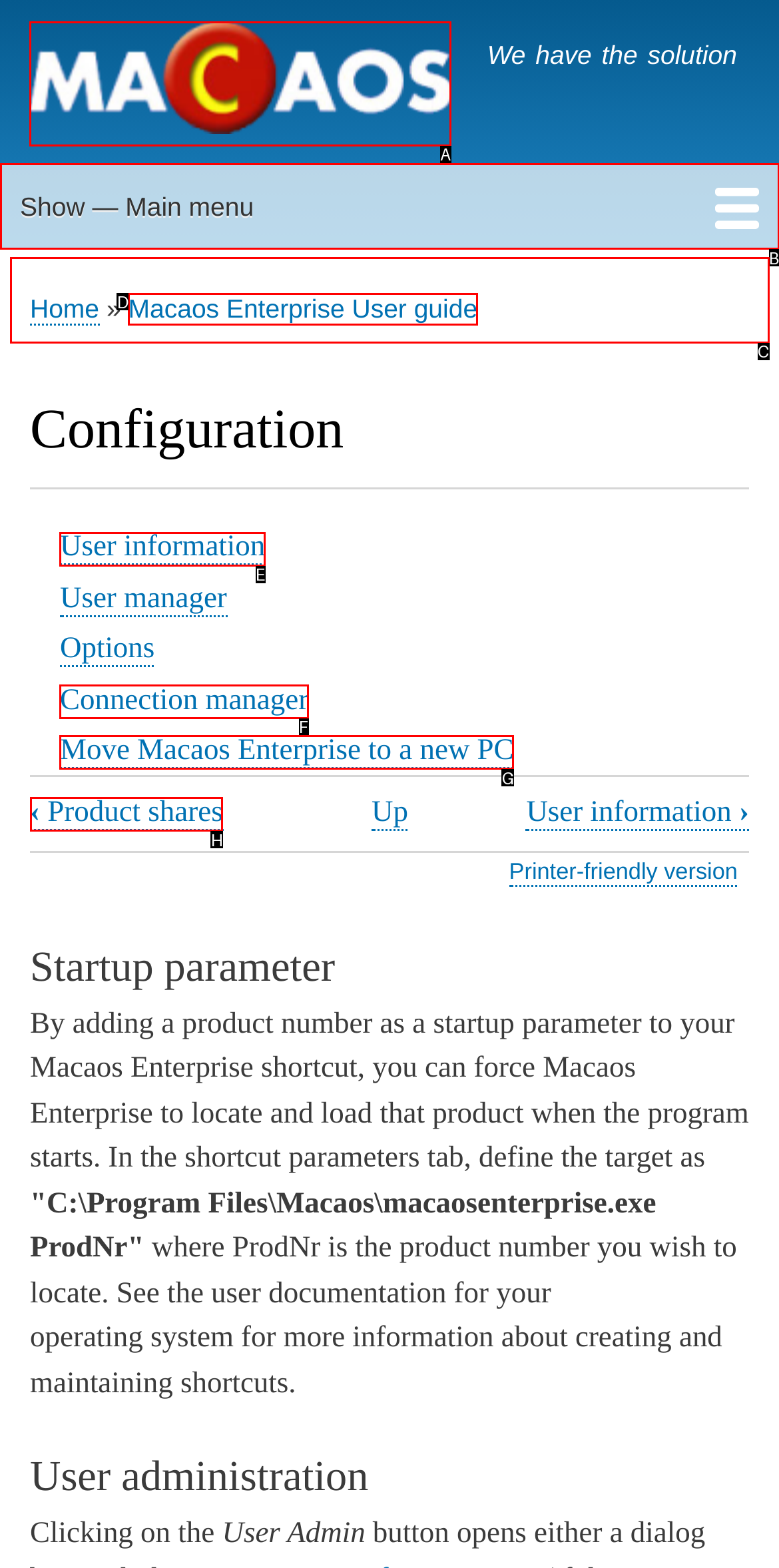Identify the HTML element you need to click to achieve the task: Click on the 'Home' link. Respond with the corresponding letter of the option.

A